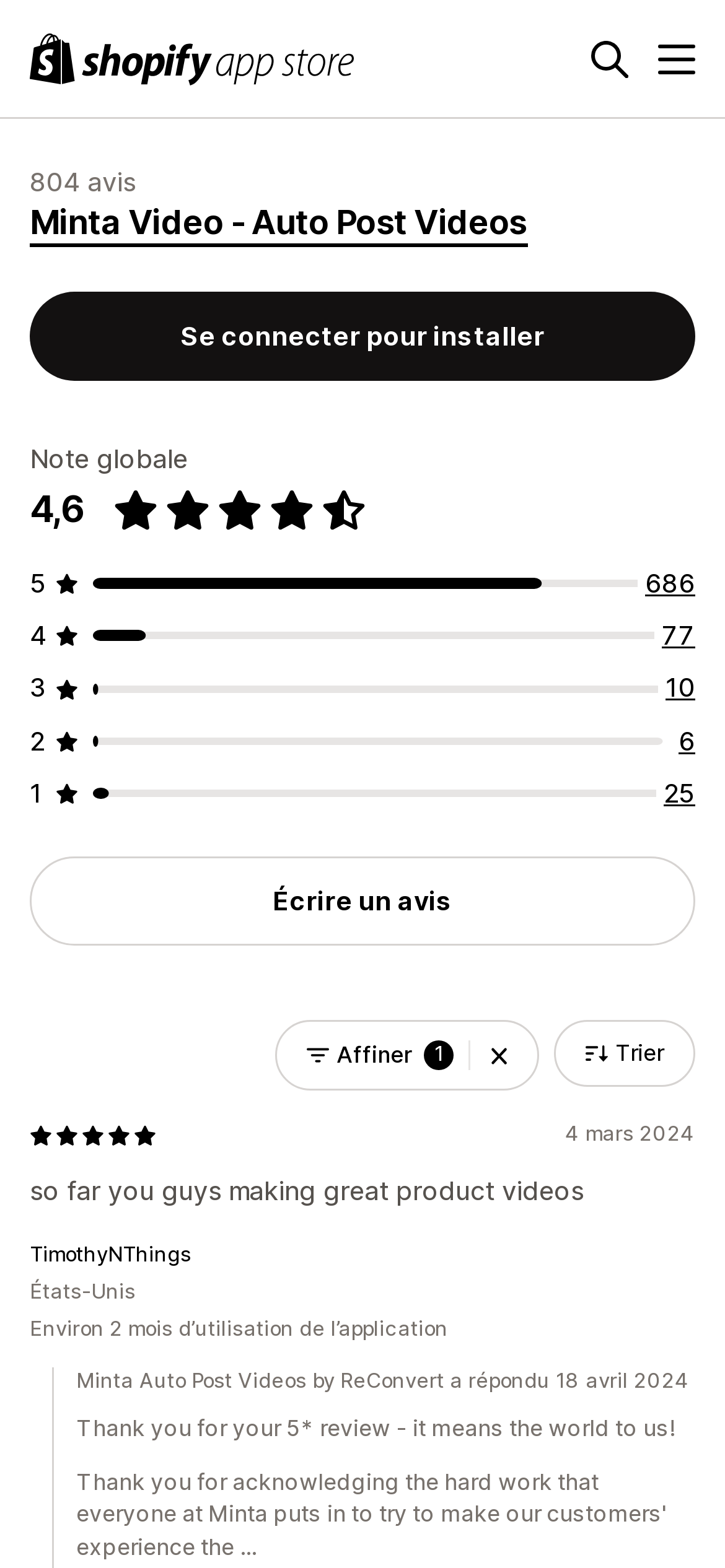Locate the bounding box coordinates of the area that needs to be clicked to fulfill the following instruction: "Write a review". The coordinates should be in the format of four float numbers between 0 and 1, namely [left, top, right, bottom].

[0.041, 0.547, 0.959, 0.604]